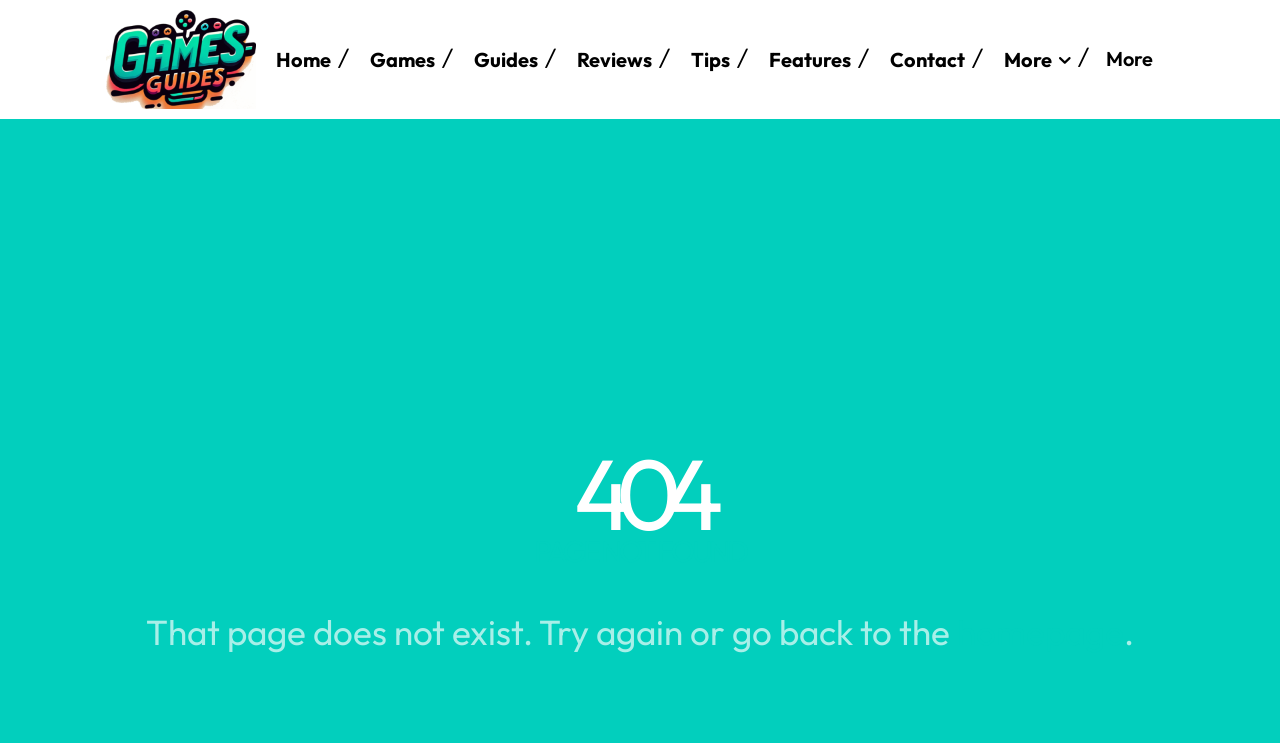Respond concisely with one word or phrase to the following query:
What is the logo image positioned relative to?

Top left corner